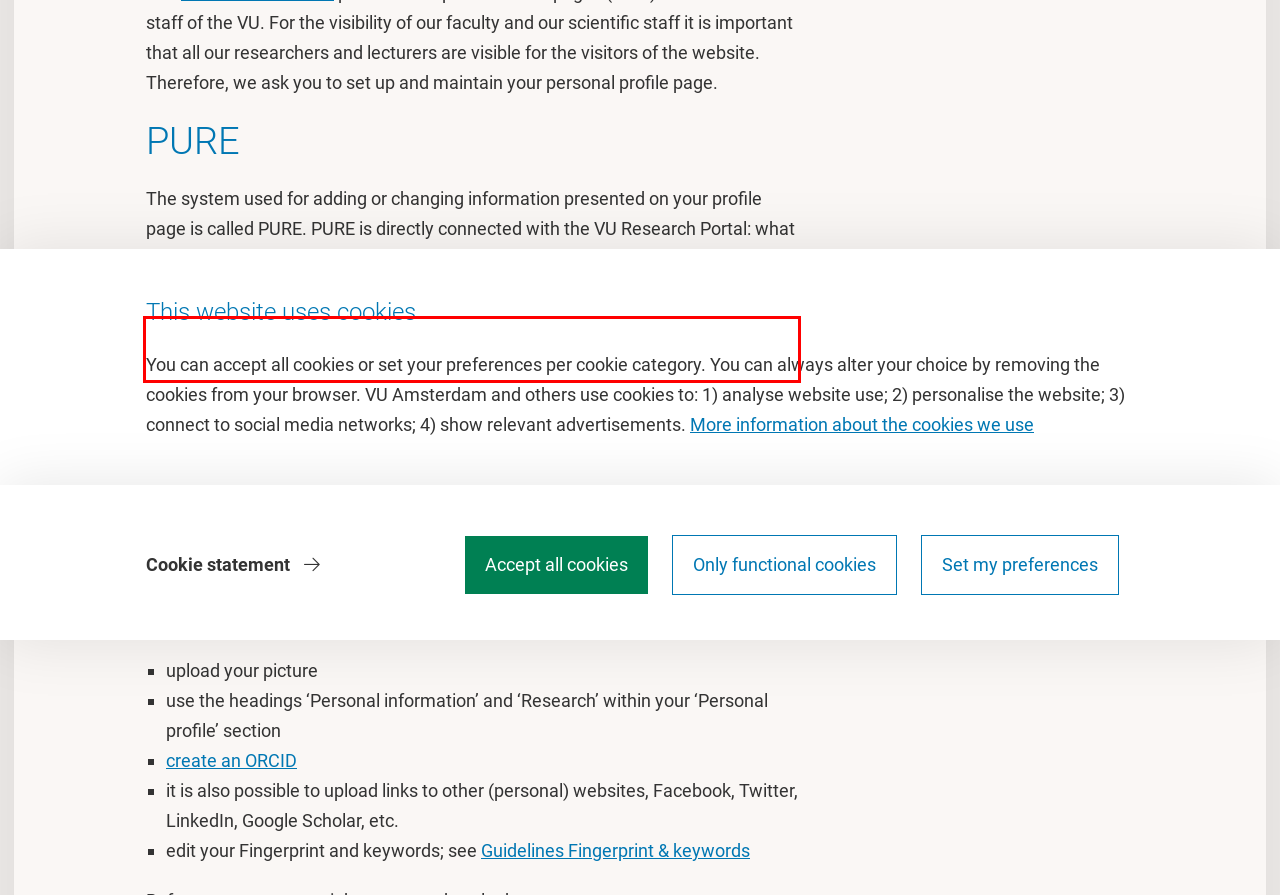Analyze the screenshot of the webpage that features a red bounding box and recognize the text content enclosed within this red bounding box.

You can find the (small) ‘Log in to PURE’ link at the bottom of all VU Research Portal pages, (wherever you are in the Research Portal).